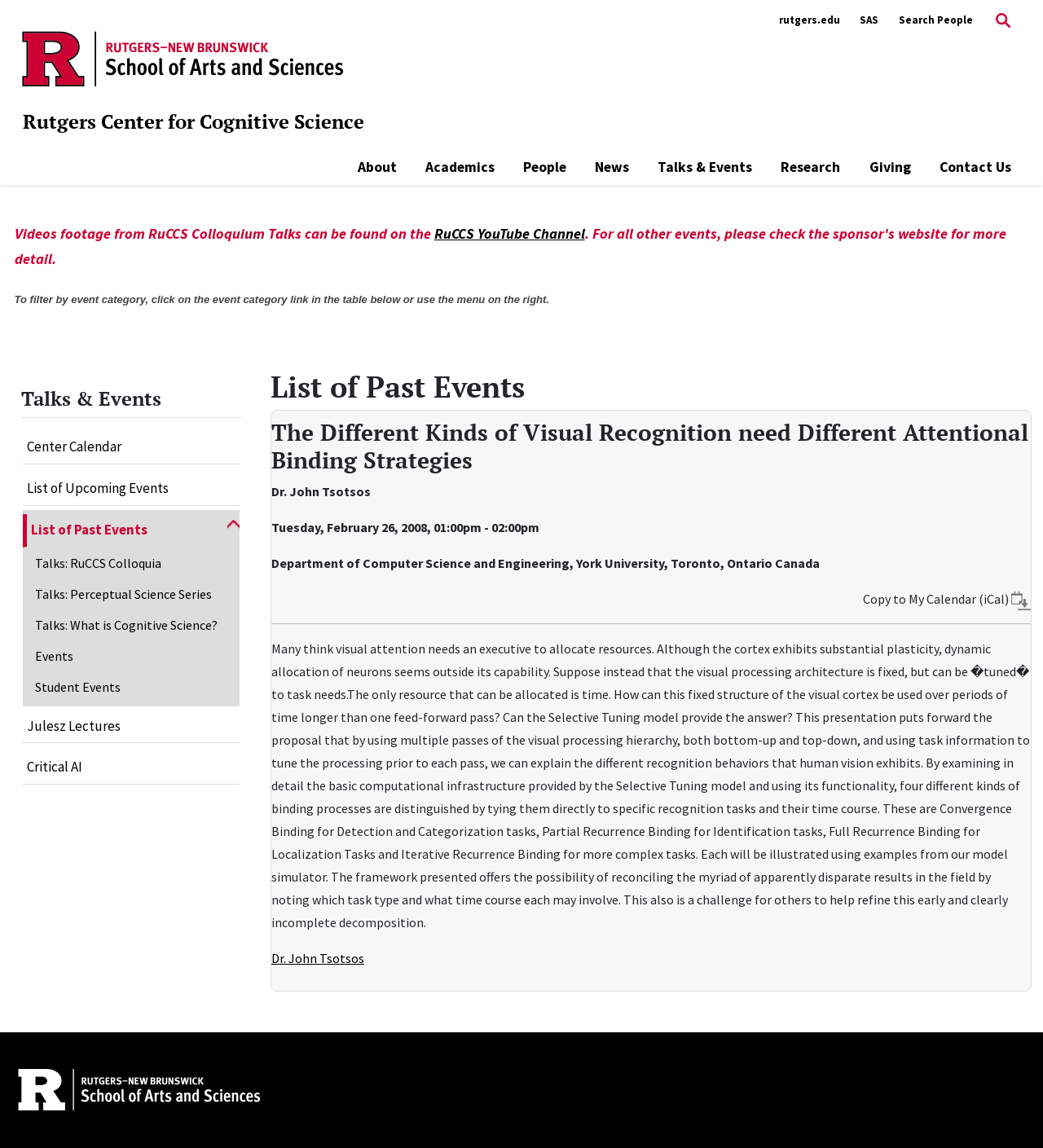Find the bounding box coordinates of the element's region that should be clicked in order to follow the given instruction: "like this post". The coordinates should consist of four float numbers between 0 and 1, i.e., [left, top, right, bottom].

None